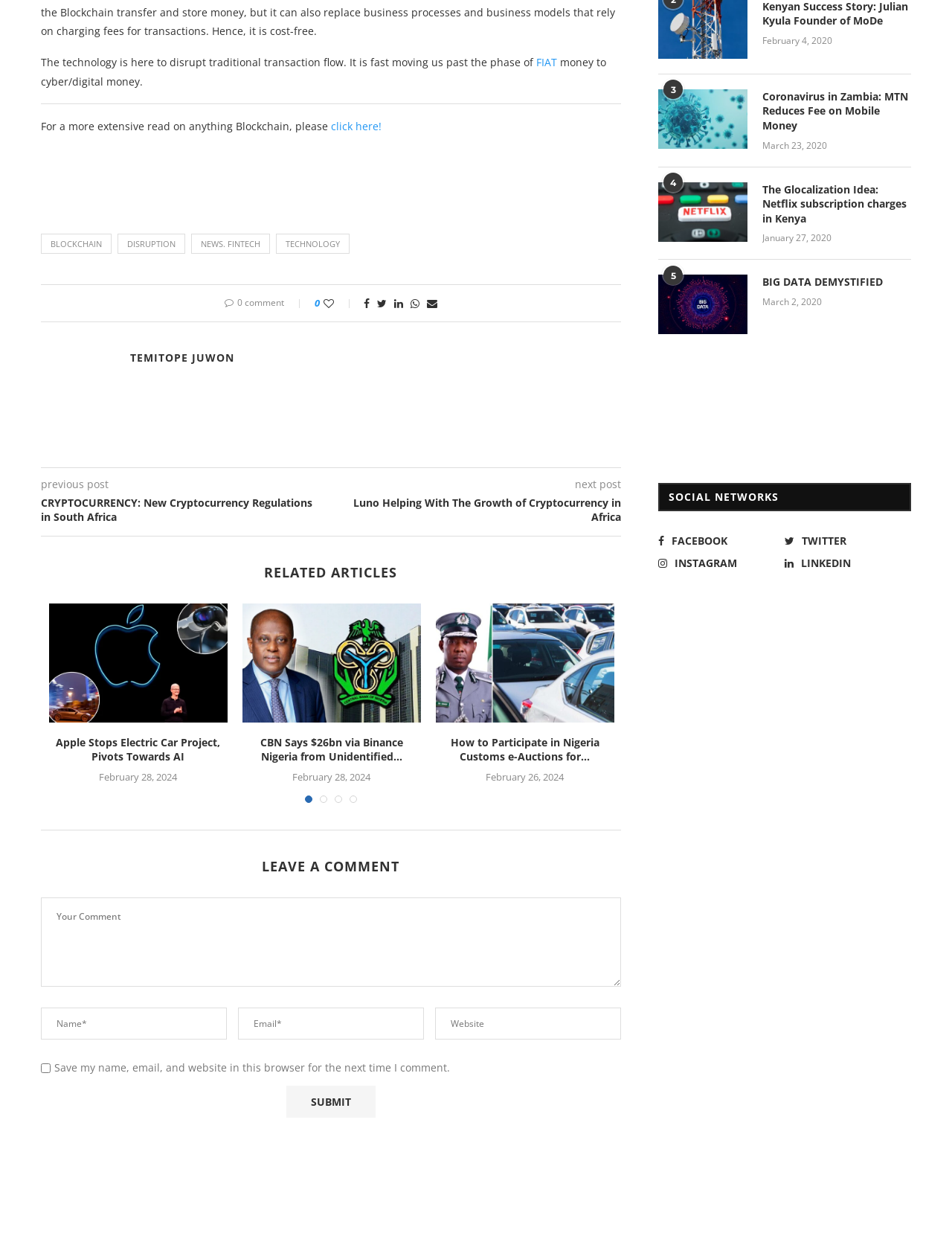Locate the bounding box coordinates of the area to click to fulfill this instruction: "Click on the 'Submit' button". The bounding box should be presented as four float numbers between 0 and 1, in the order [left, top, right, bottom].

[0.301, 0.879, 0.395, 0.905]